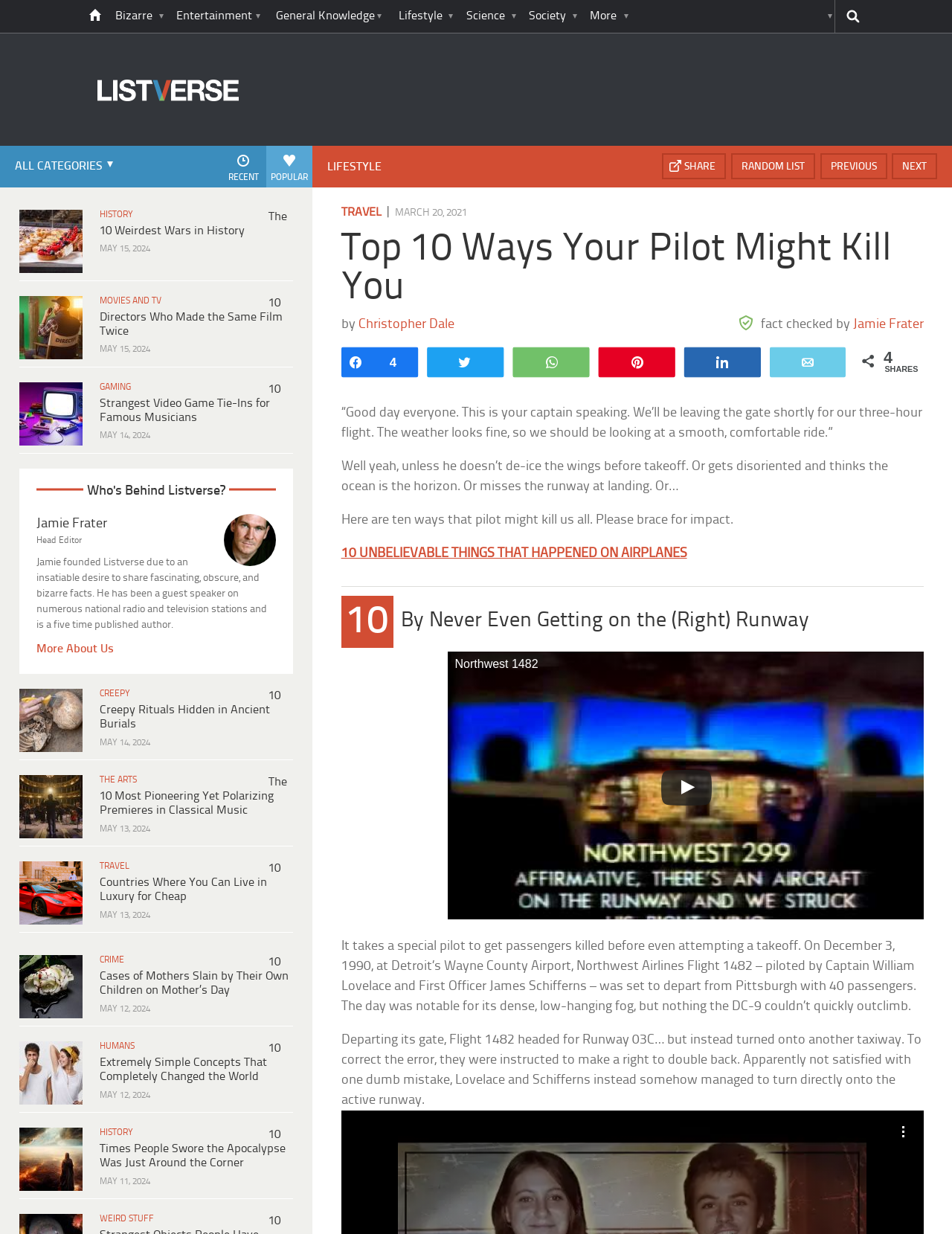Please specify the bounding box coordinates for the clickable region that will help you carry out the instruction: "Click on the 'HISTORY' link".

[0.214, 0.168, 0.349, 0.179]